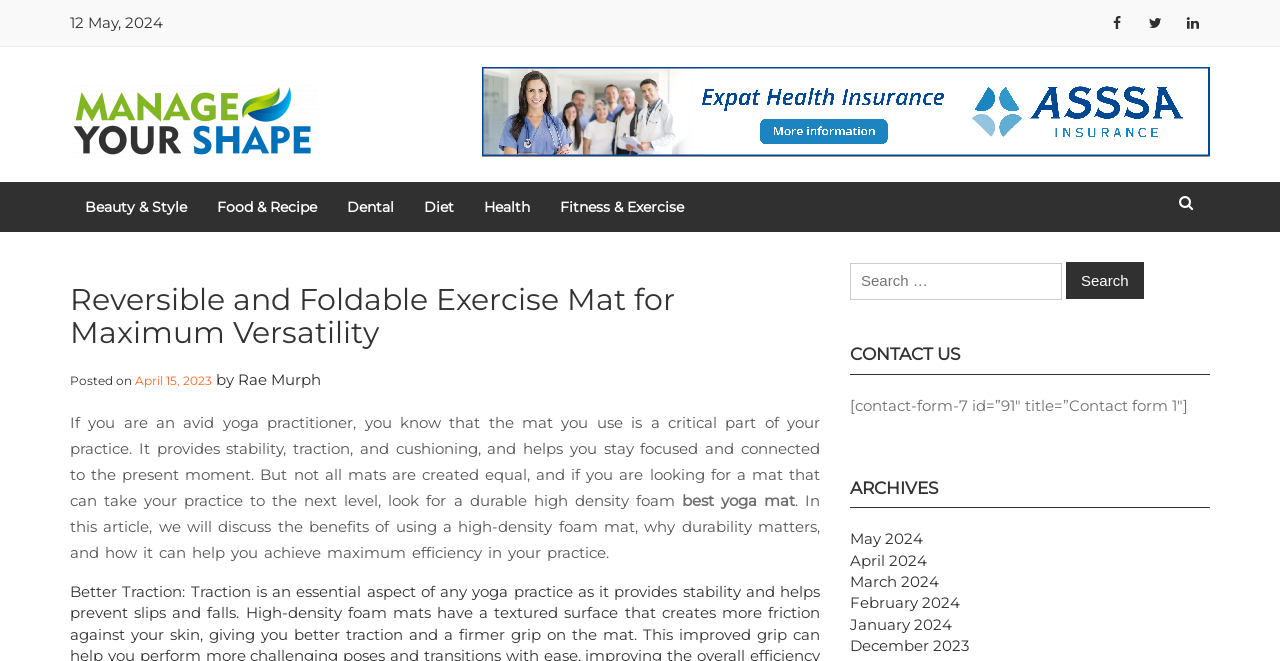Identify the bounding box coordinates of the clickable section necessary to follow the following instruction: "Click on the 'best yoga mat' link". The coordinates should be presented as four float numbers from 0 to 1, i.e., [left, top, right, bottom].

[0.533, 0.743, 0.621, 0.772]